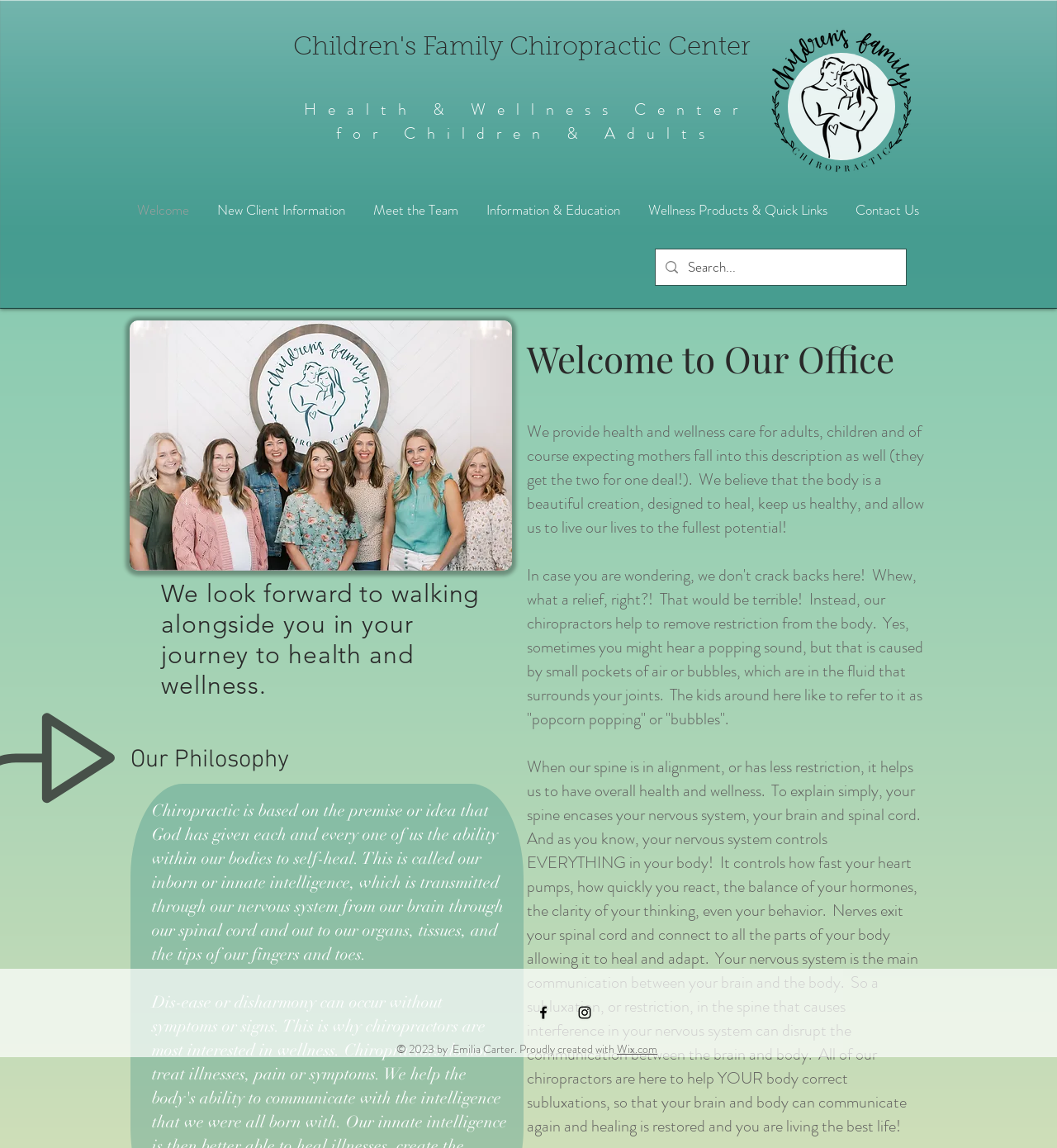Provide a single word or phrase to answer the given question: 
What is the purpose of chiropractic care according to the webpage?

To remove restriction from the body